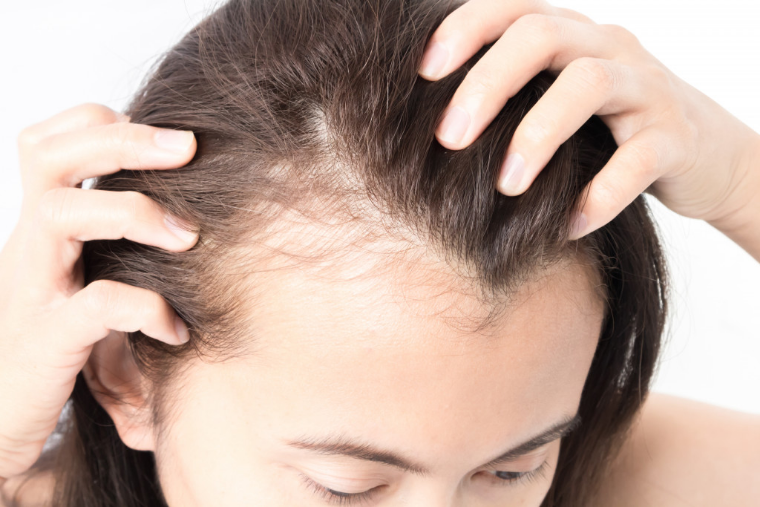Offer a detailed narrative of the image's content.

The image depicts a woman examining her scalp and hair, visibly showing signs of thinning and baldness. She uses both hands to gently push back her hair, revealing areas of reduced hair density. This visual representation is particularly relevant in the context of discussions about hair health, as it highlights the potential consequences of excessive hair treatments, which can lead to damage, weakness, and ultimately, hair loss. Such issues may stem from allergic reactions or irritation caused by harsh ingredients found in some hair care products. The image serves as a stark reminder for individuals to be cautious with their hair treatments, and to consider gentler alternatives to maintain healthy hair and scalp.